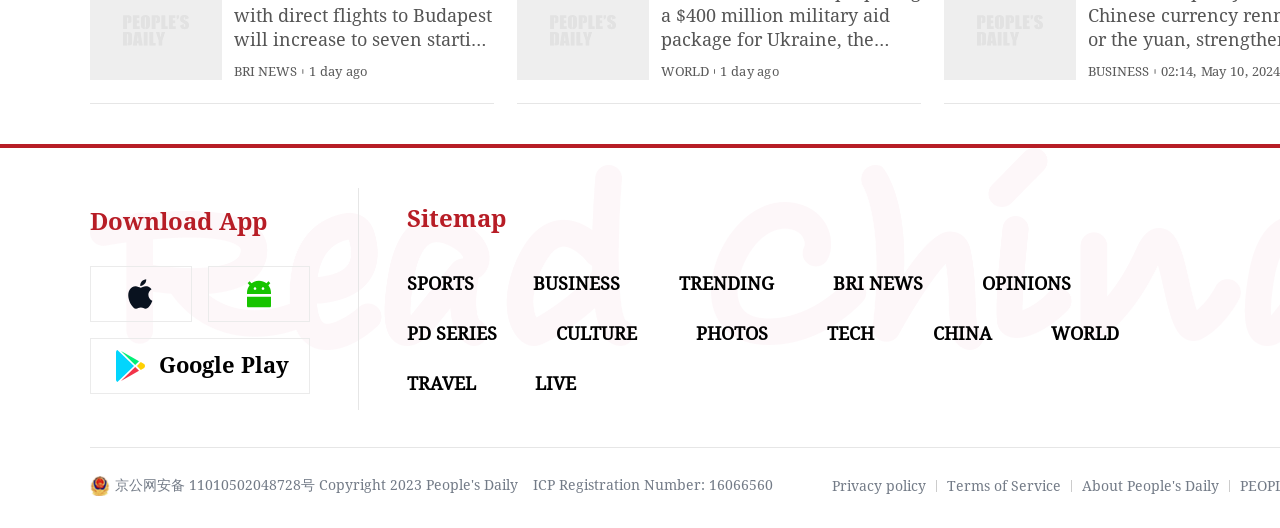What is the purpose of the 'Download App' button?
Please provide a single word or phrase based on the screenshot.

To download the People's Daily English language App